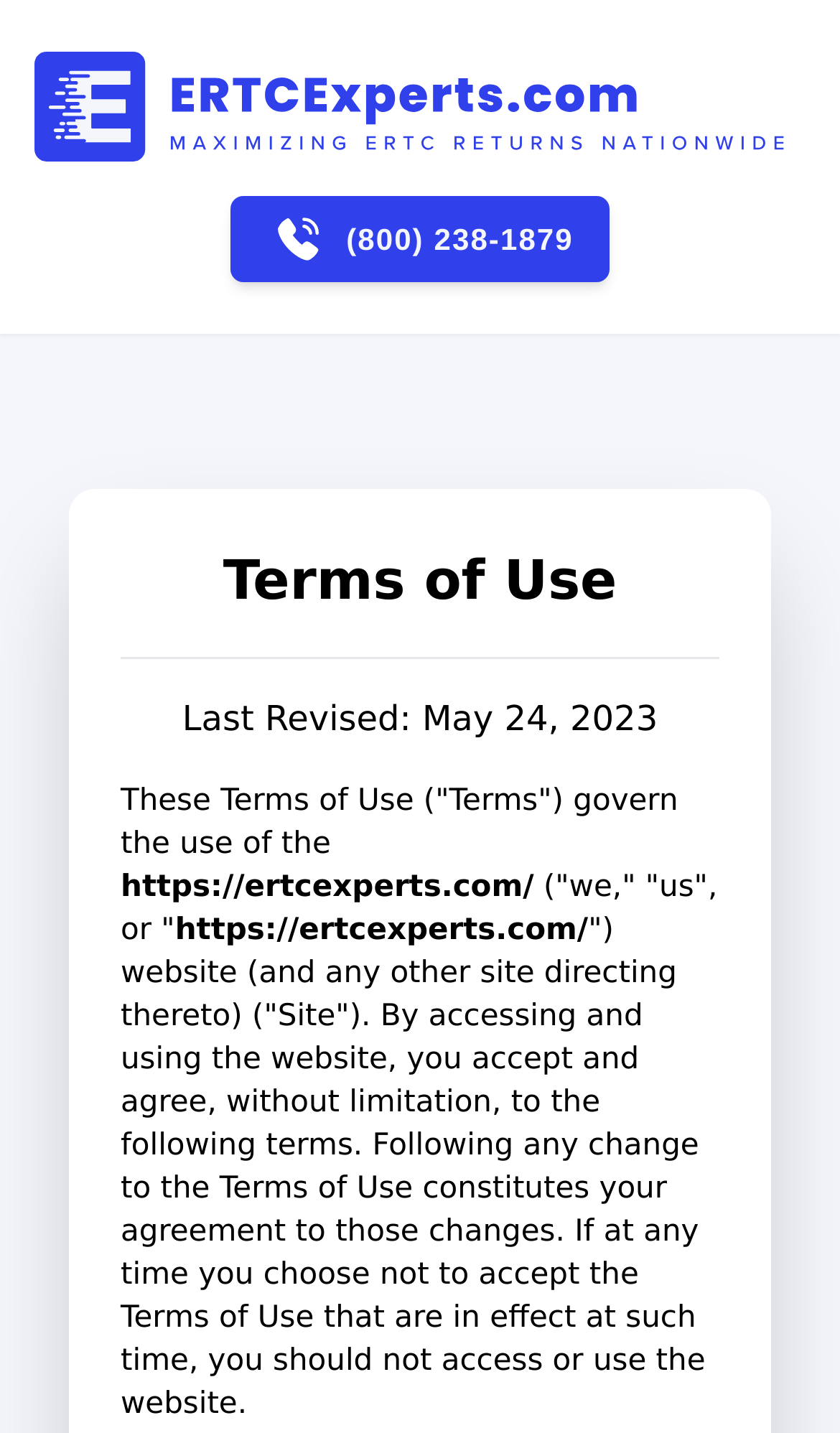Carefully examine the image and provide an in-depth answer to the question: What is the purpose of the website according to the terms of use?

I found the purpose of the website by reading the terms of use and understanding that the website is meant to be used by accessing and using it, as stated in the terms of use.